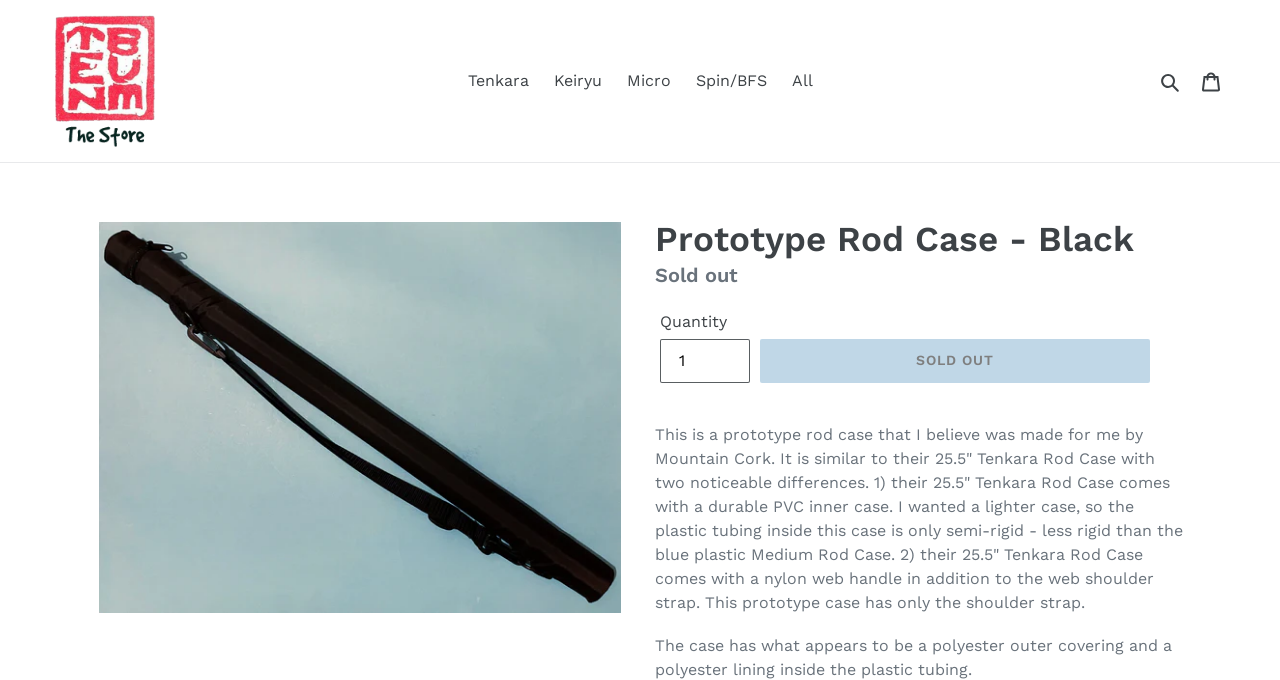What type of product is being described?
Respond with a short answer, either a single word or a phrase, based on the image.

Rod case